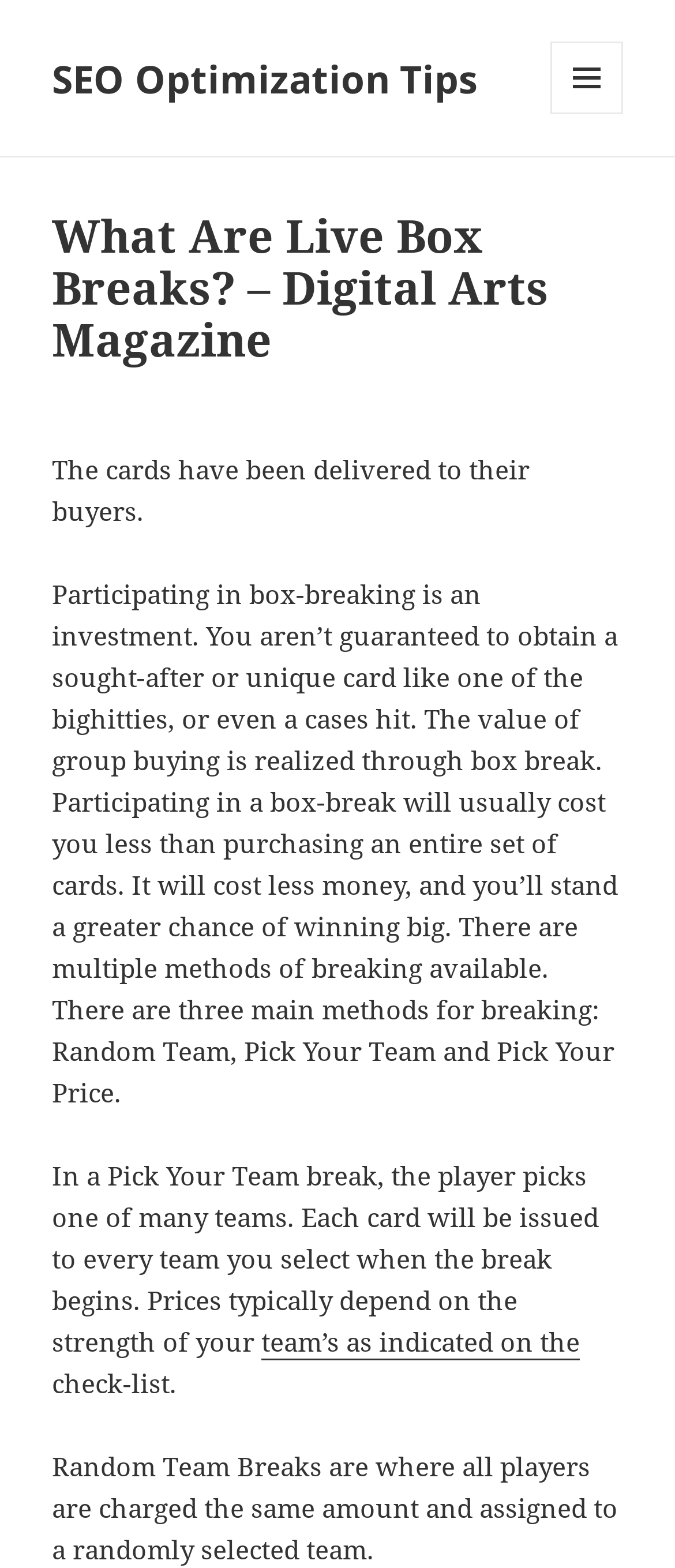Write an elaborate caption that captures the essence of the webpage.

The webpage is about live box breaks, specifically discussing the concept and its benefits. At the top, there is a link to "SEO Optimization Tips" on the right side, and a button with a menu icon on the far right. Below these elements, there is a header section with a heading that reads "What Are Live Box Breaks? – Digital Arts Magazine". 

Under the header, there are four paragraphs of text. The first paragraph states that the cards have been delivered to their buyers. The second paragraph explains that participating in box-breaking is an investment, and it's not guaranteed to obtain a sought-after or unique card. It also highlights the value of group buying through box break, which costs less money and provides a greater chance of winning big. 

The third paragraph describes the different methods of breaking, including Random Team, Pick Your Team, and Pick Your Price. The fourth paragraph elaborates on the Pick Your Team break, where the player picks one of many teams, and each card will be issued to every team selected when the break begins. There is also a link to "team's as indicated on the" within this paragraph. The final sentence of the fourth paragraph is "check-list." 

The last paragraph is located at the bottom of the page and explains Random Team Breaks, where all players are charged the same amount and assigned to a randomly selected team.